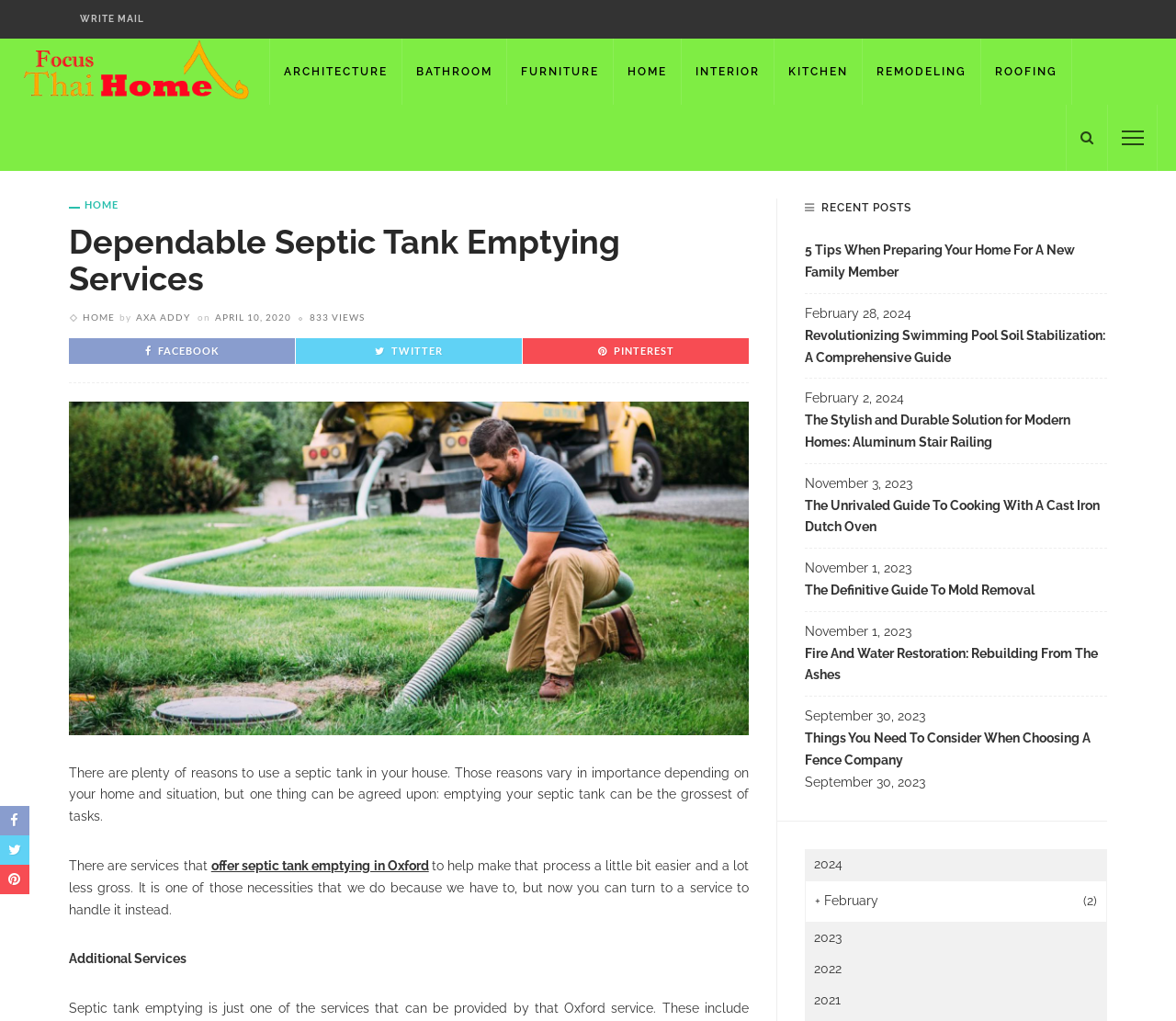Identify and extract the main heading of the webpage.

Dependable Septic Tank Emptying Services